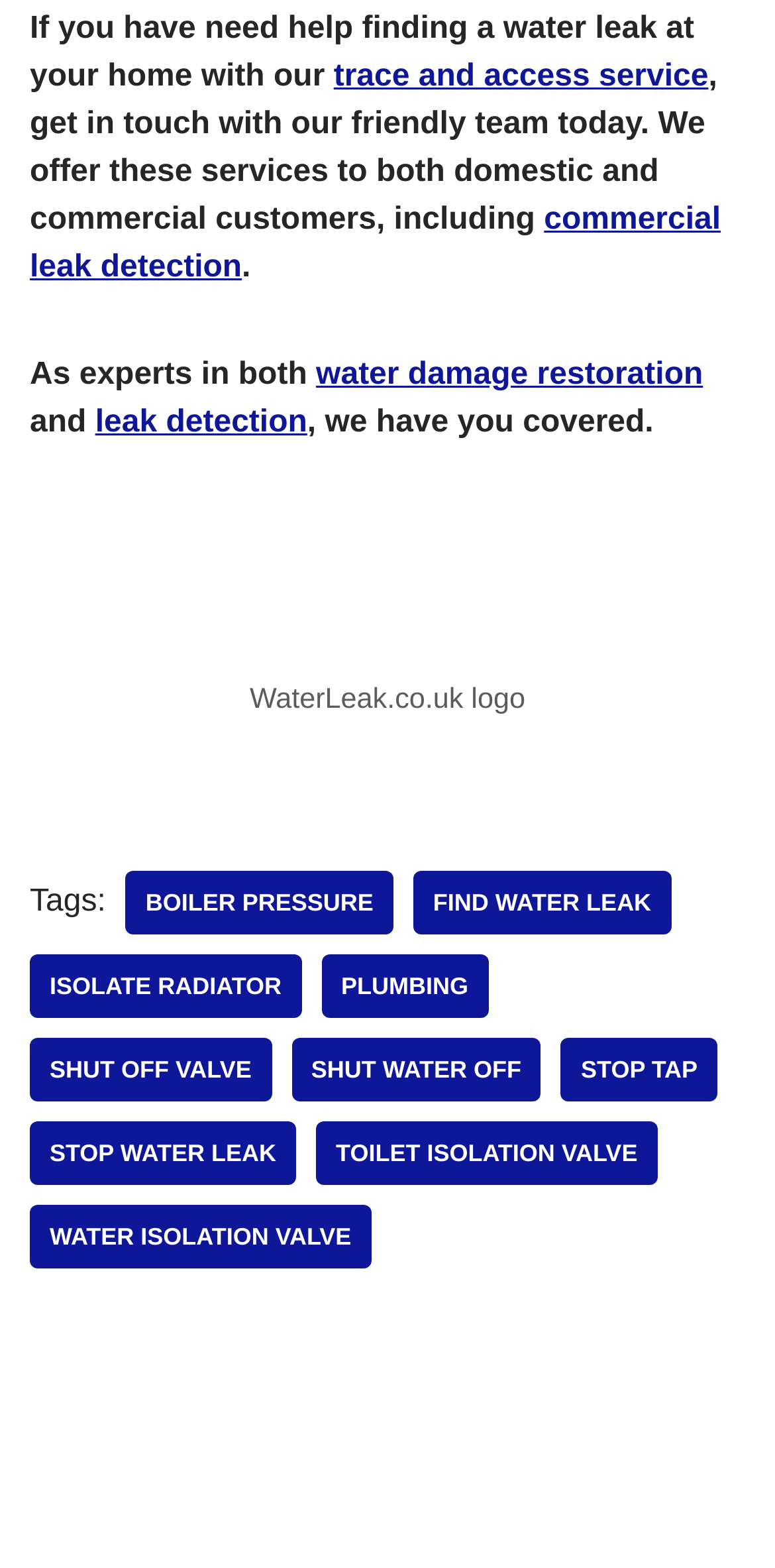Refer to the element description trace and access service and identify the corresponding bounding box in the screenshot. Format the coordinates as (top-left x, top-left y, bottom-right x, bottom-right y) with values in the range of 0 to 1.

[0.43, 0.038, 0.914, 0.059]